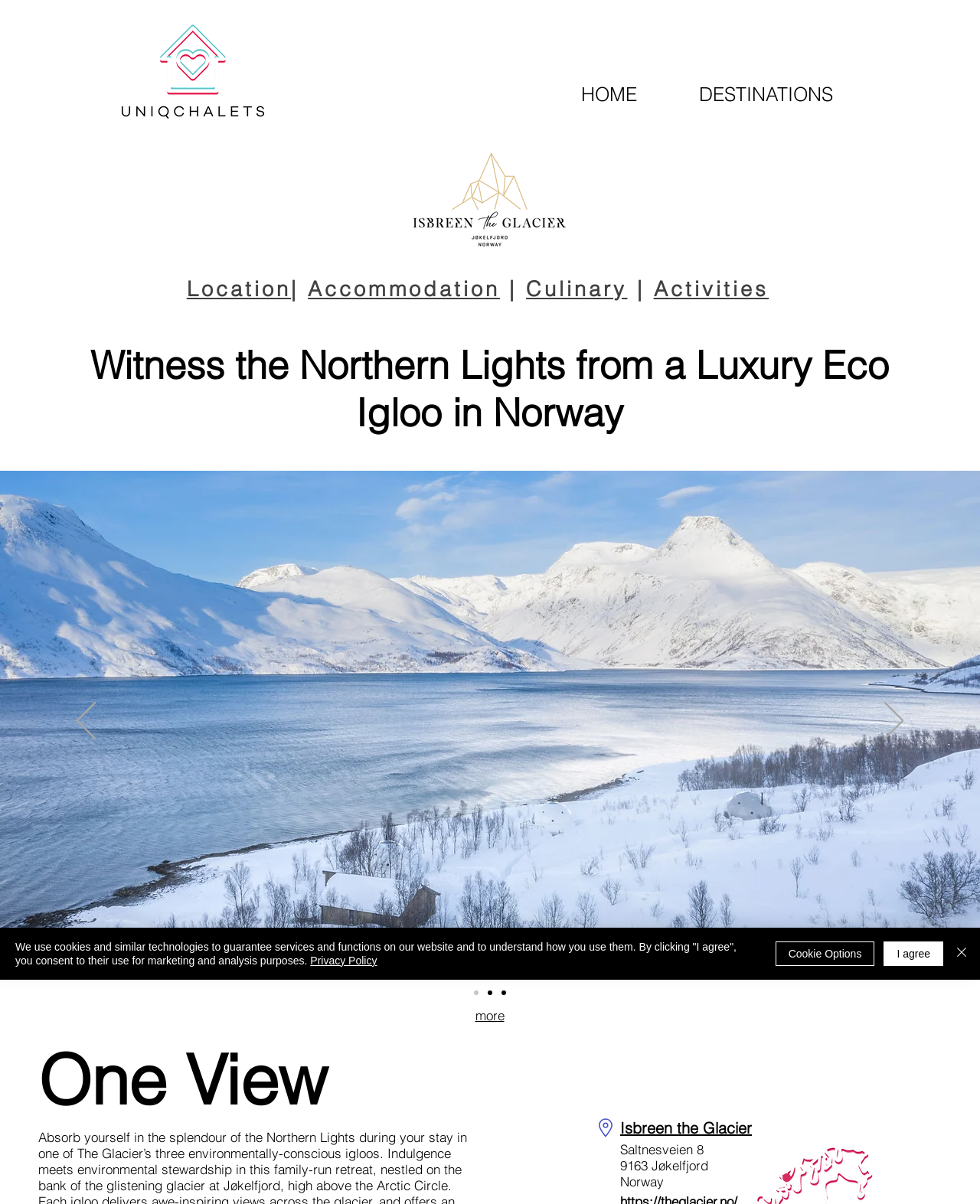Give a one-word or short phrase answer to this question: 
What is the name of the recommended chalet?

Uniqchalets